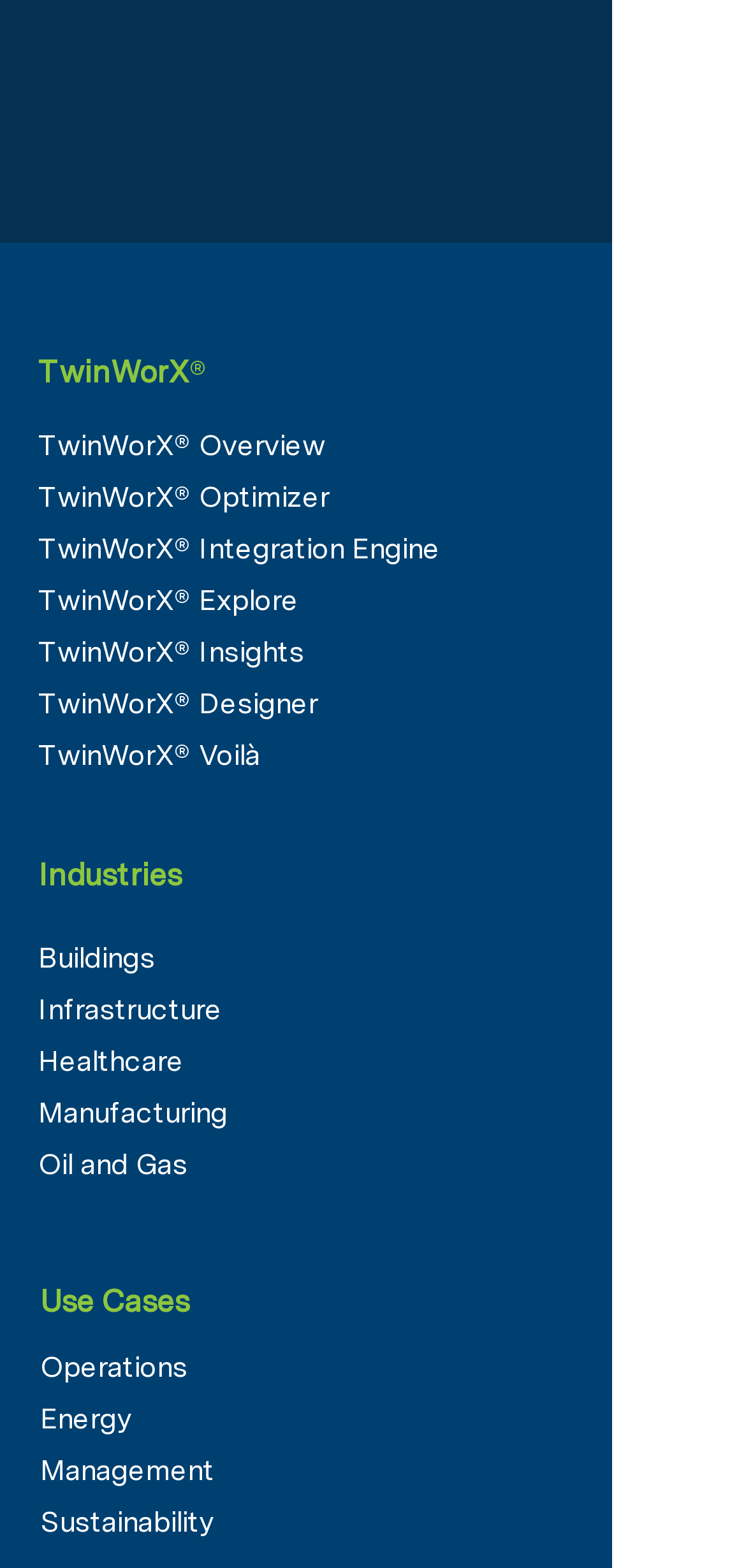How many use cases are listed?
Based on the image, give a one-word or short phrase answer.

3